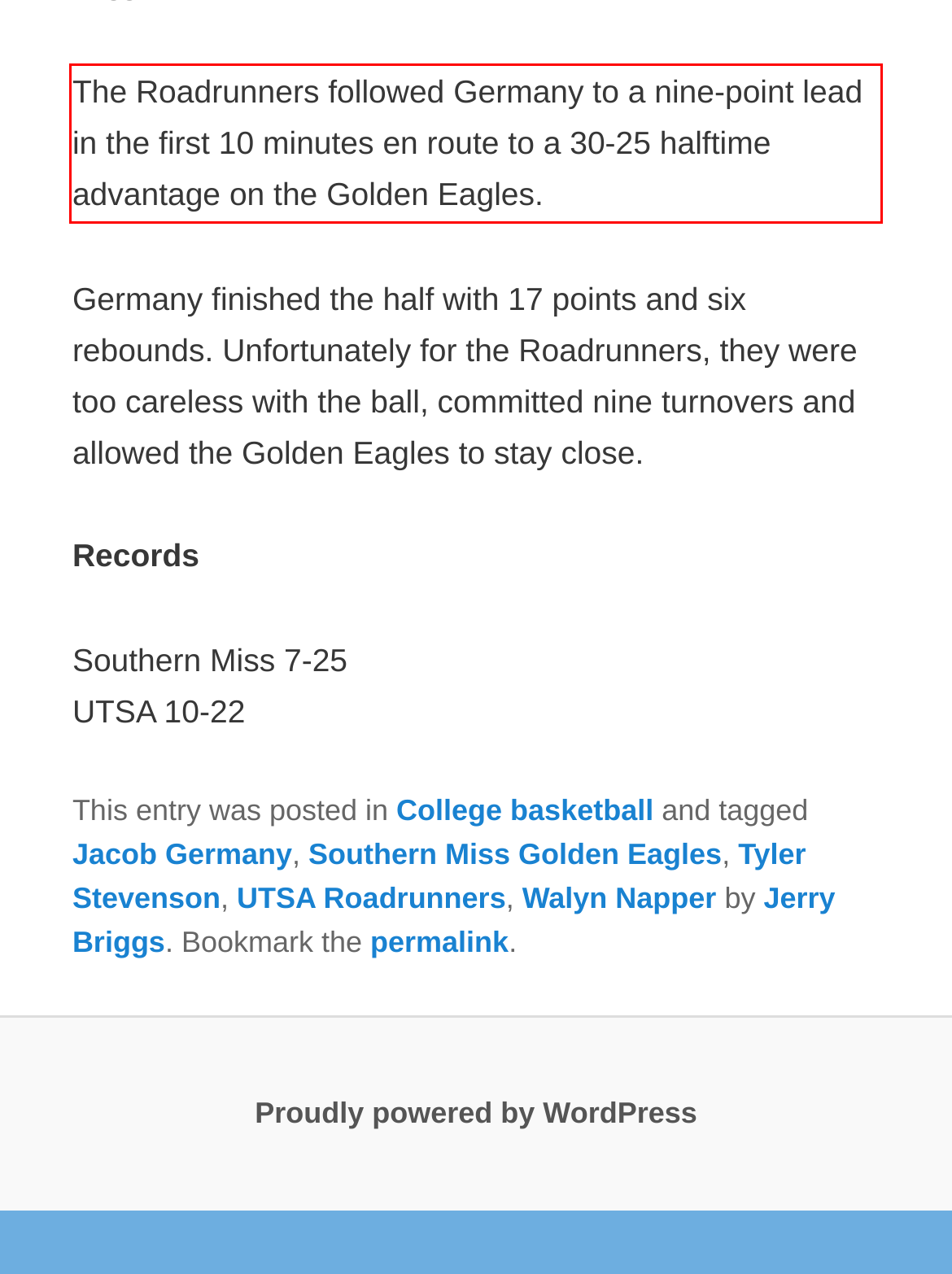You are given a screenshot of a webpage with a UI element highlighted by a red bounding box. Please perform OCR on the text content within this red bounding box.

The Roadrunners followed Germany to a nine-point lead in the first 10 minutes en route to a 30-25 halftime advantage on the Golden Eagles.